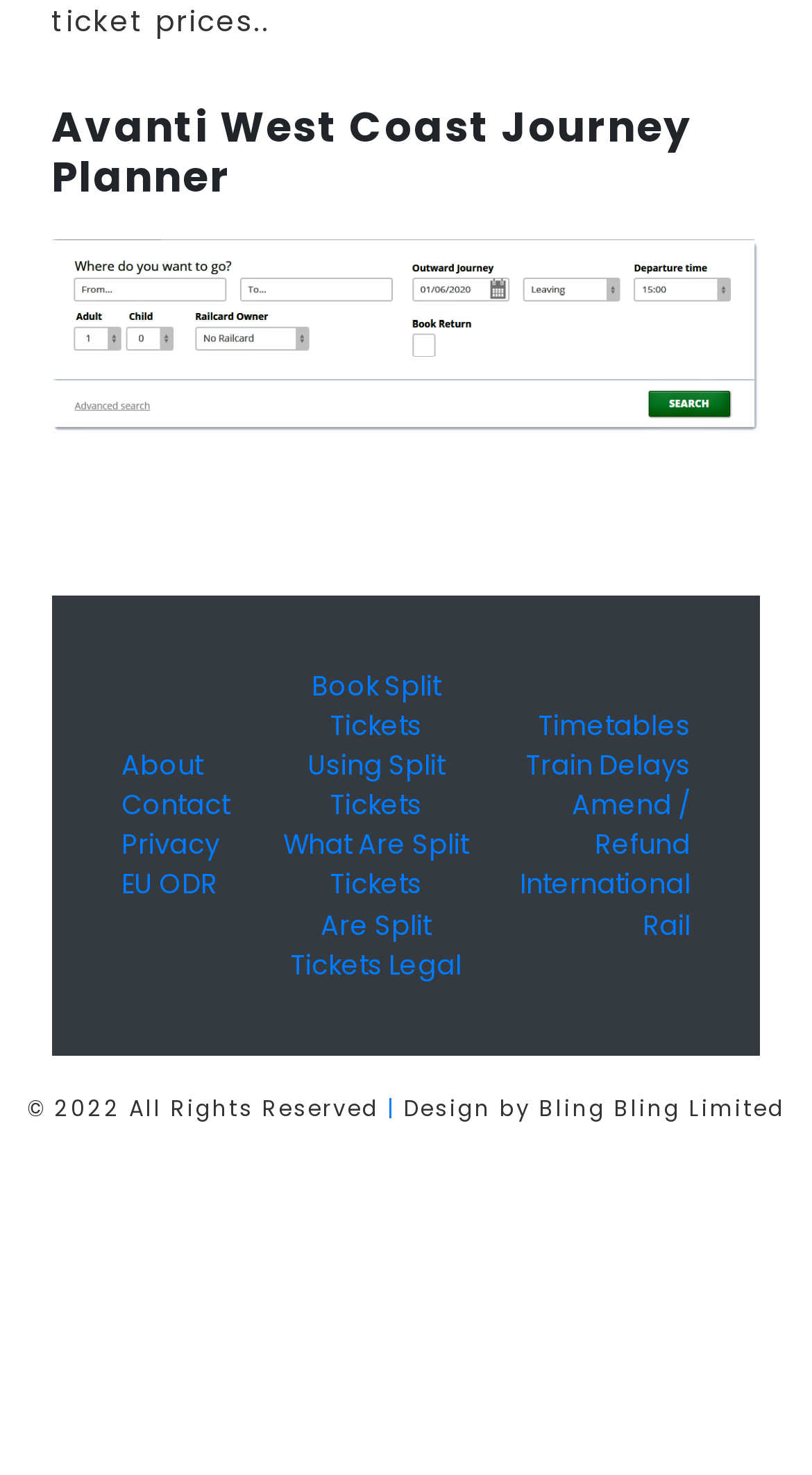What is the purpose of the website?
Refer to the image and give a detailed answer to the query.

The purpose of the website can be inferred from the link text 'Book official cheap West Coast Trains split train tickets here.' and the table content 'Splittickets.com will always find and offer you the cheapest and best available travel options on all West Coast trains.' which suggests that the website is used to book train tickets.